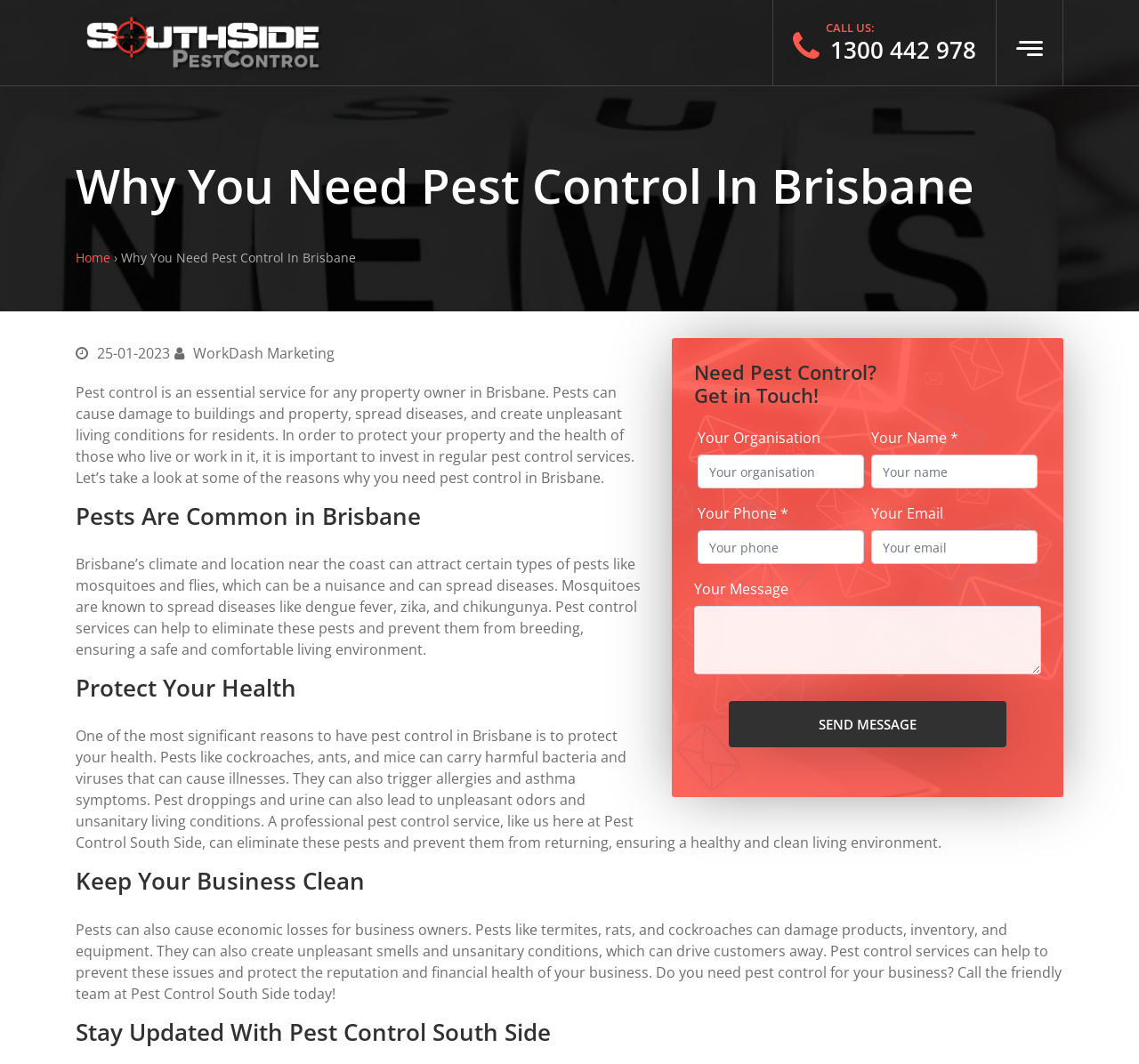Give a detailed account of the webpage, highlighting key information.

The webpage is about Pest Control Southside, a Brisbane-based pest control company. At the top left, there is a link to "Brisbane Pest Control" accompanied by an image with the same name. Below this, there is a heading "Why You Need Pest Control In Brisbane" that spans almost the entire width of the page. 

On the top right, there is a section with a "CALL US:" label, a phone number "1300 442 978" as a link, and a button with no text. 

Below the heading, there is a navigation menu with a link to "Home" and a right arrow symbol. 

The main content of the page is divided into sections, each with a heading. The first section has a heading "Need Pest Control? Get in Touch!" and a form with fields for organization, name, phone, email, and message, along with a "Send Message" button.

The next section has a heading "Pests Are Common in Brisbane" and a paragraph of text discussing how Brisbane's climate and location attract pests like mosquitoes and flies. 

The following section has a heading "Protect Your Health" and a paragraph of text explaining how pests can carry harmful bacteria and viruses, trigger allergies and asthma symptoms, and create unpleasant odors and unsanitary living conditions.

The next section has a heading "Keep Your Business Clean" and a paragraph of text discussing how pests can cause economic losses for business owners by damaging products, inventory, and equipment, and creating unpleasant smells and unsanitary conditions.

At the bottom of the page, there is a section with a heading "Stay Updated With Pest Control South Side" and a footer section with a date "25-01-2023", a text "WorkDash Marketing", and a paragraph of text discussing the importance of pest control services.